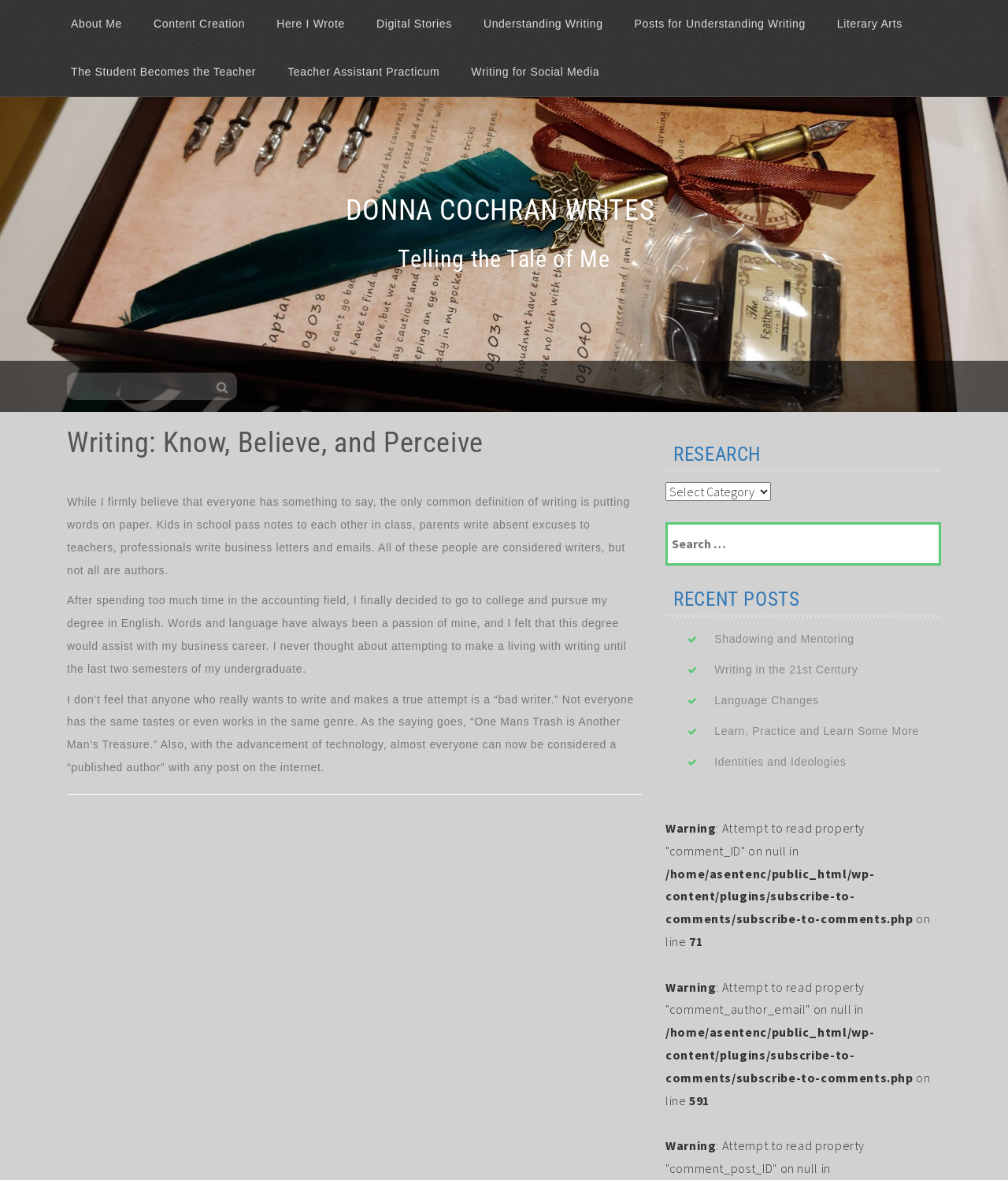Provide the bounding box coordinates of the HTML element this sentence describes: "Posts for Understanding Writing".

[0.629, 0.004, 0.799, 0.037]